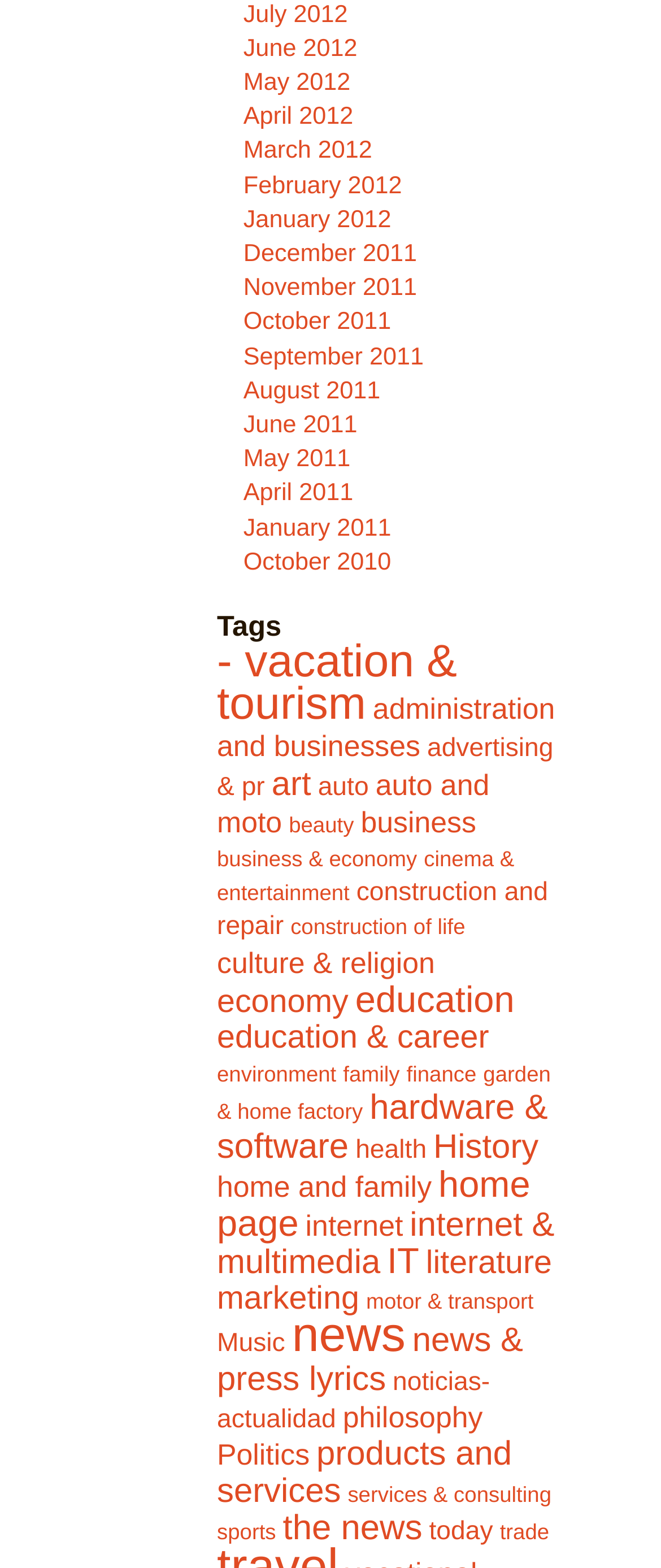Please identify the bounding box coordinates for the region that you need to click to follow this instruction: "Browse 'education'".

[0.537, 0.624, 0.778, 0.651]